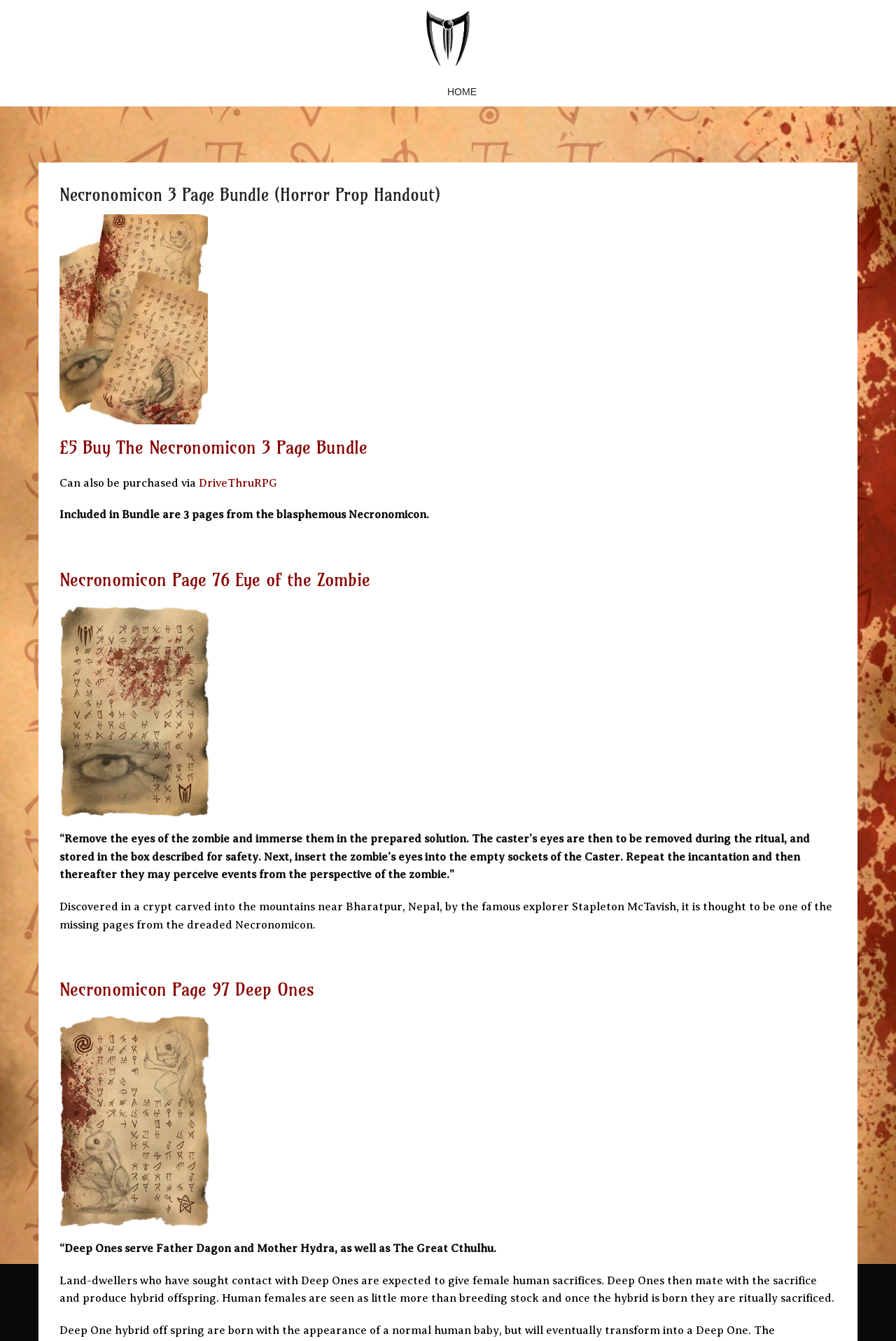Using the webpage screenshot, locate the HTML element that fits the following description and provide its bounding box: "Home".

[0.488, 0.057, 0.544, 0.08]